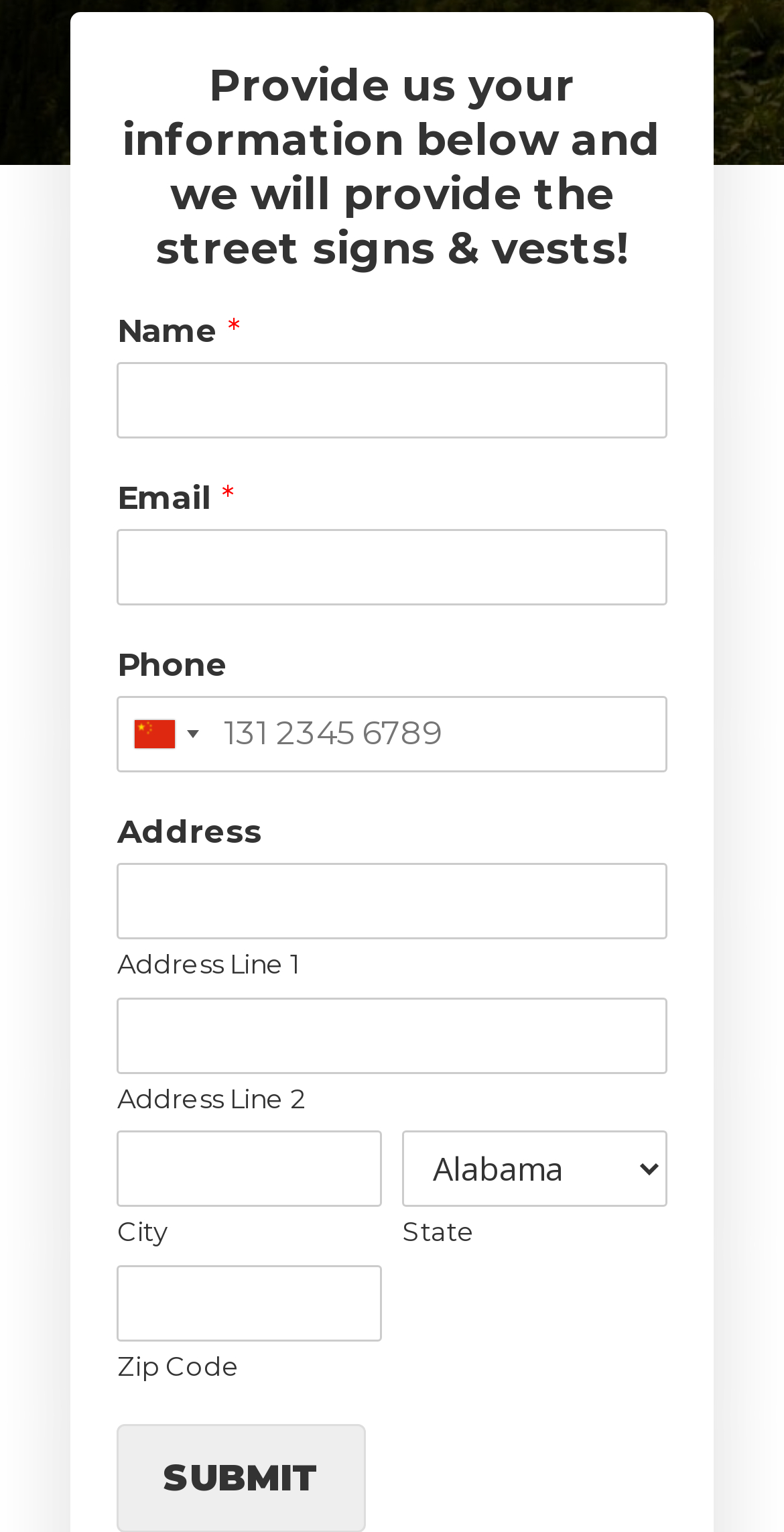Extract the bounding box of the UI element described as: "Contact".

None